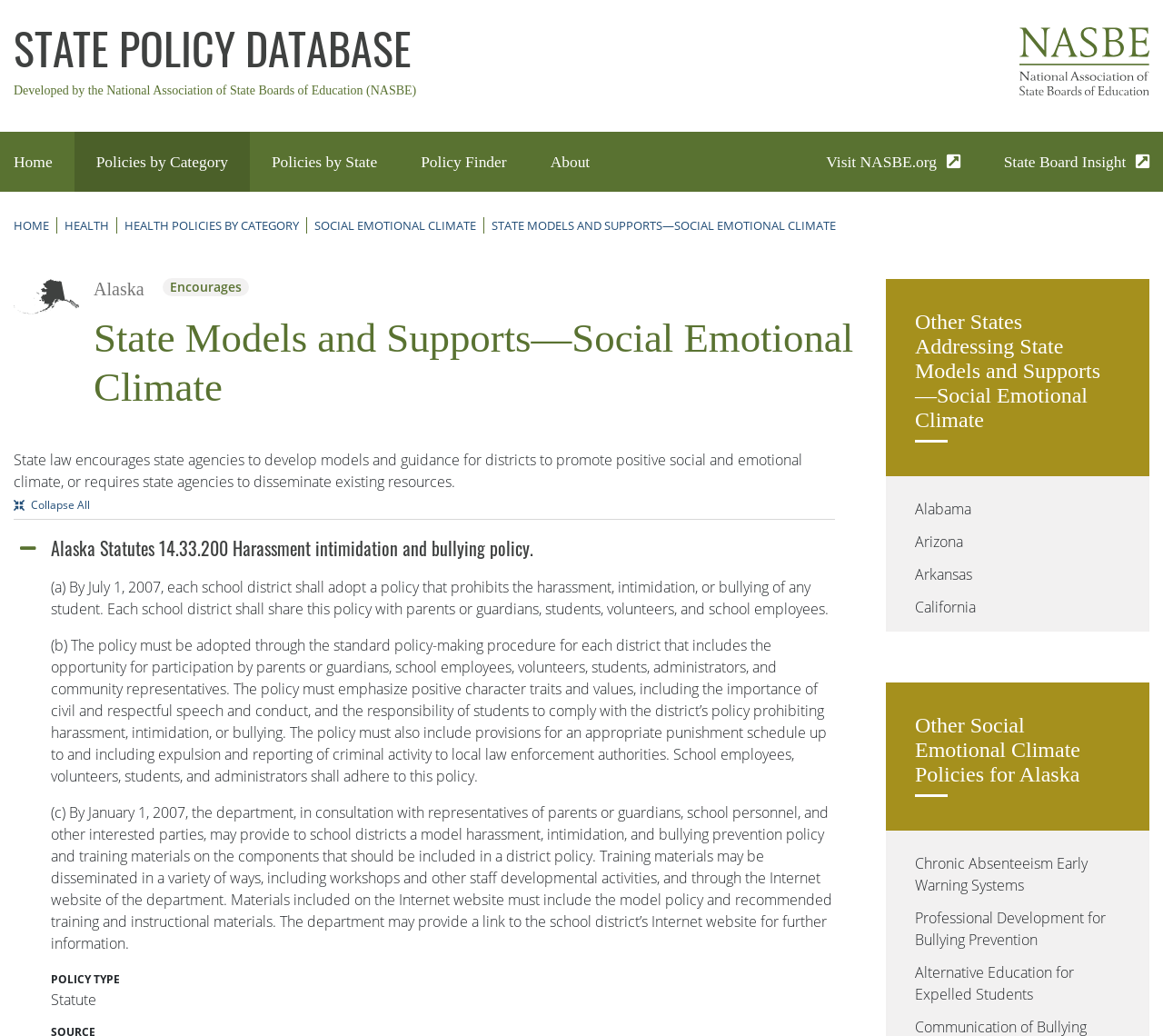Determine the bounding box coordinates for the HTML element described here: "Visit NASBE.org".

[0.71, 0.144, 0.826, 0.167]